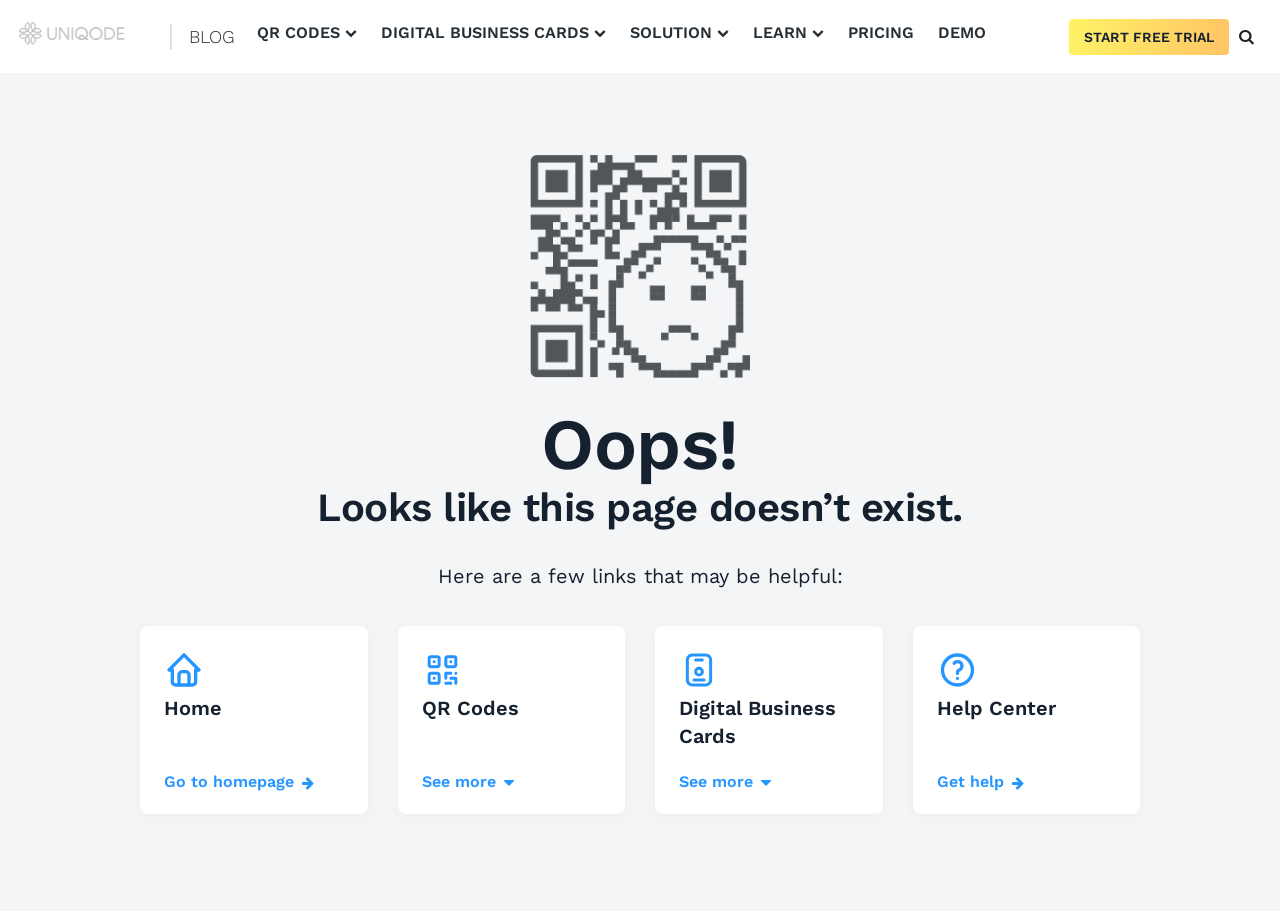Please find the bounding box for the UI element described by: "name="s" placeholder="Press enter to search"".

[0.168, 0.044, 0.85, 0.099]